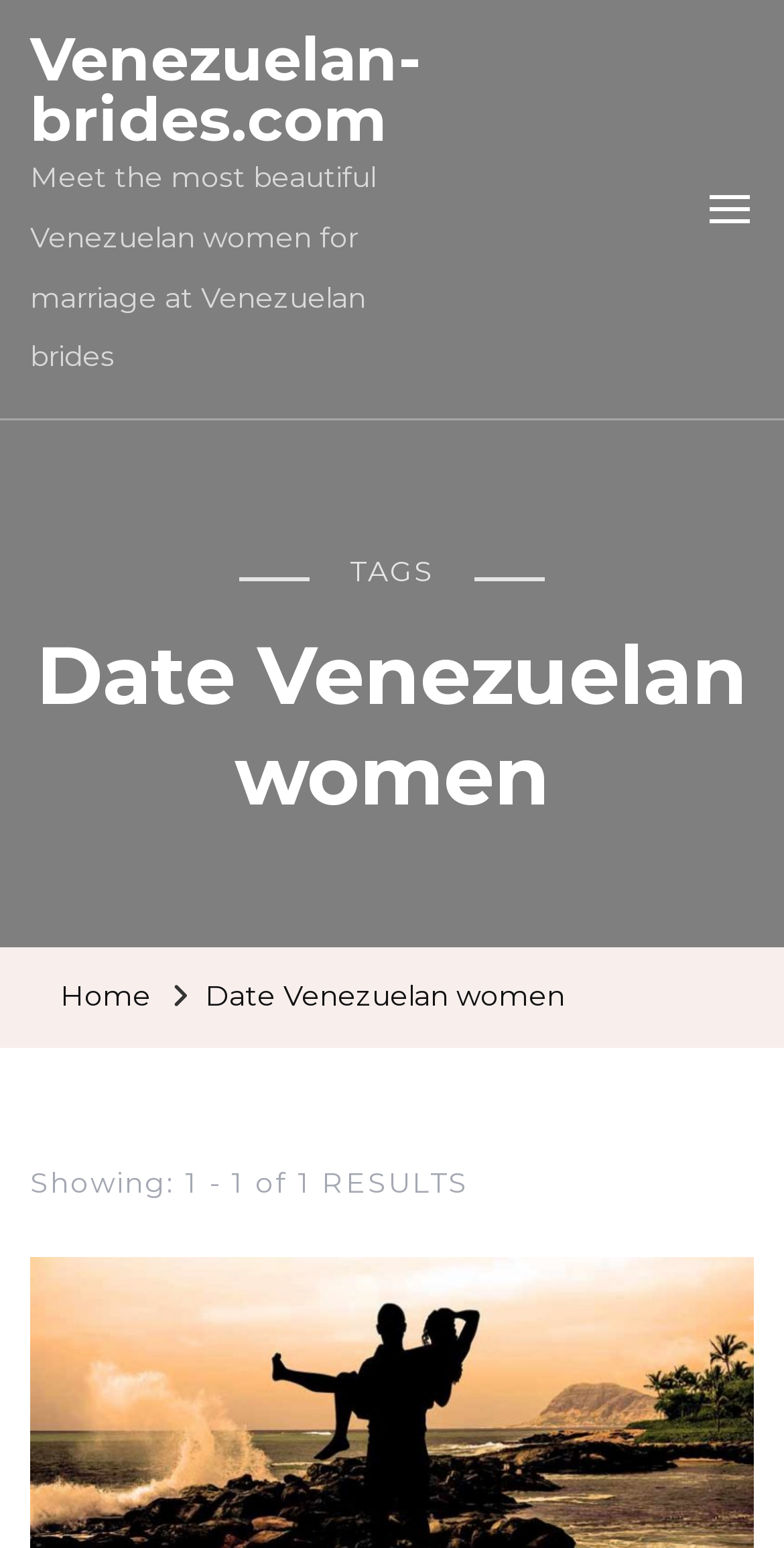Provide the bounding box coordinates for the specified HTML element described in this description: "Venezuelan-brides.com". The coordinates should be four float numbers ranging from 0 to 1, in the format [left, top, right, bottom].

[0.038, 0.014, 0.538, 0.101]